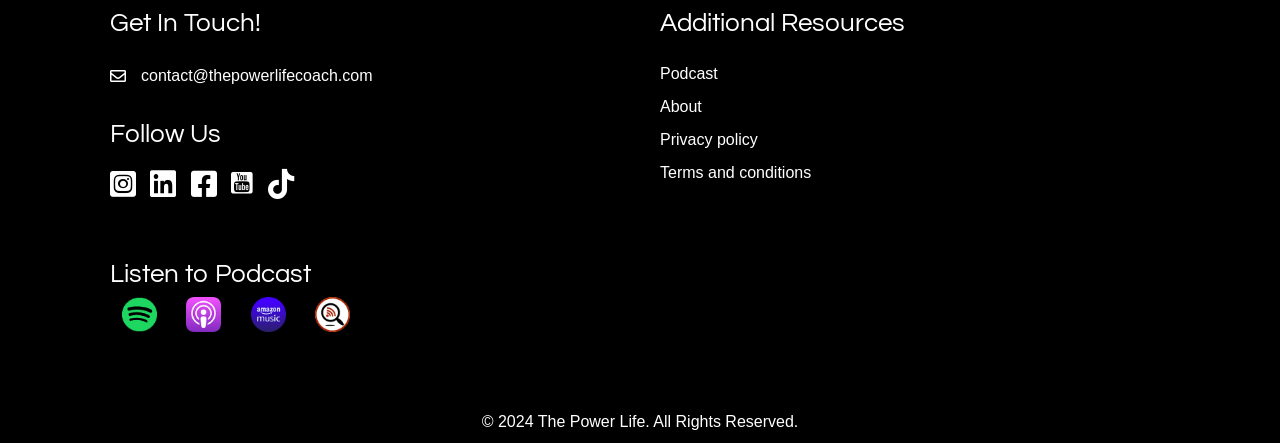Refer to the image and offer a detailed explanation in response to the question: What is the purpose of the 'Follow Us' section?

The 'Follow Us' section contains links to various podcast platforms, suggesting that it is intended for users to follow the podcast on those platforms.